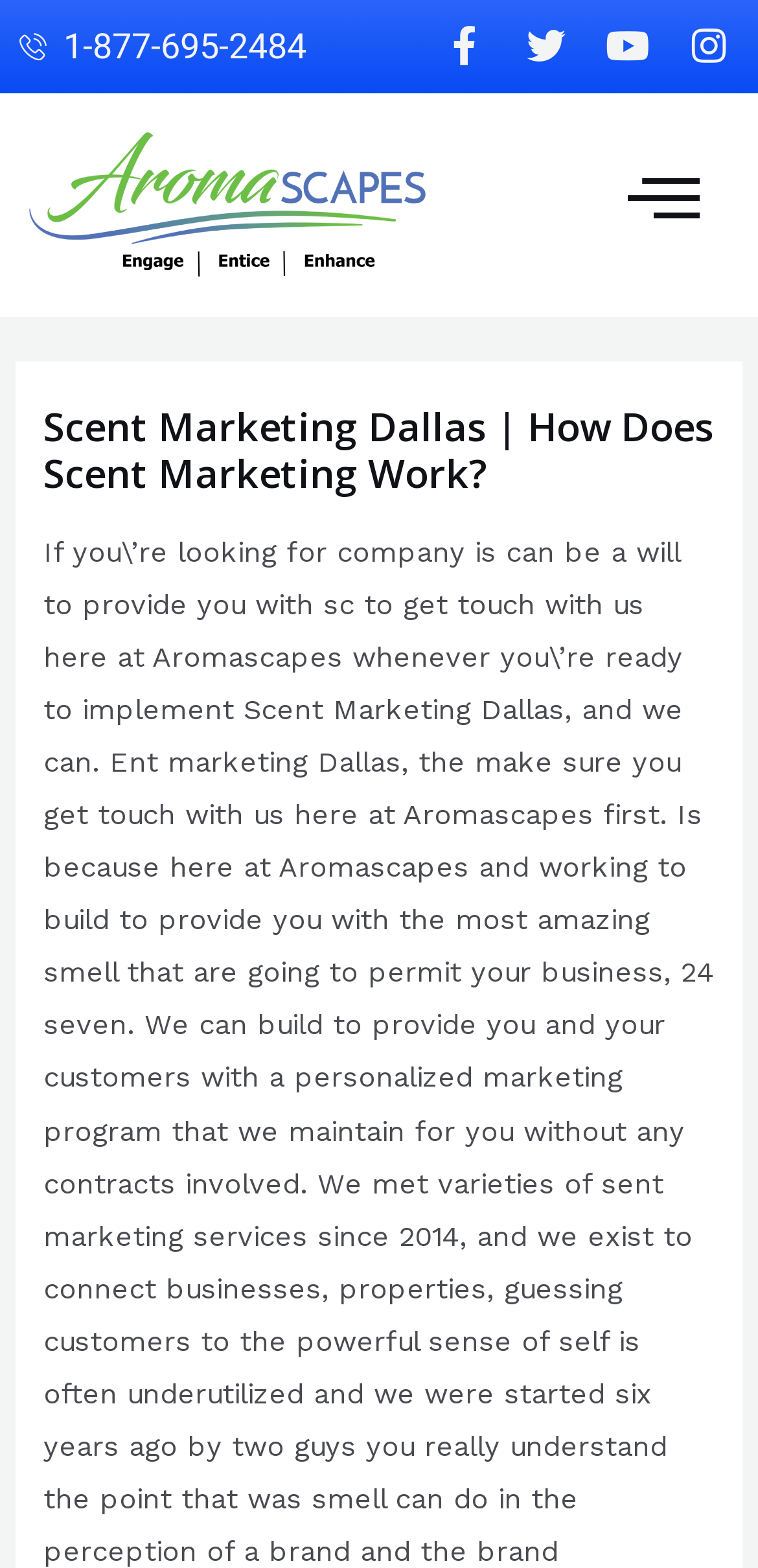Construct a comprehensive caption that outlines the webpage's structure and content.

The webpage is about Scent Marketing in Dallas, with a prominent header that reads "Scent Marketing Dallas | How Does Scent Marketing Work?" located at the top center of the page. 

Below the header, there is a phone number "1-877-695-2484" displayed at the top left corner of the page. 

At the top right corner, there are four social media links, namely Facebook, Twitter, Youtube, and Instagram, arranged horizontally in that order. 

On the top left side, there is a link with no descriptive text, which may lead to the company's main page or homepage.